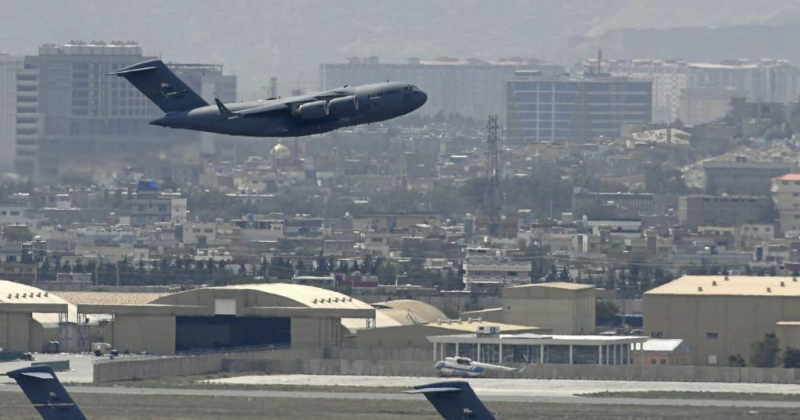Explain the image in a detailed and thorough manner.

The image captures a significant moment in history, showcasing a military aircraft, specifically a C-17 Globemaster III, taking off from the Kabul airport against an urban backdrop. This scene reflects the ending of the military presence in Afghanistan, highlighting the last phases of evacuations as the United States withdrew its forces. The aircraft is depicted in mid-flight, emphasizing the urgency and scale of the operation, as well as the vastness of the city below, marked by a mix of modern and traditional buildings. In the foreground, several parked aircraft are visible, underscoring the military logistics involved in the evacuation effort. The image symbolizes a pivotal point in the long conflict, encapsulating both relief and uncertainty for many of those affected by the events transpiring around the time of the last American plane departing Kabul.